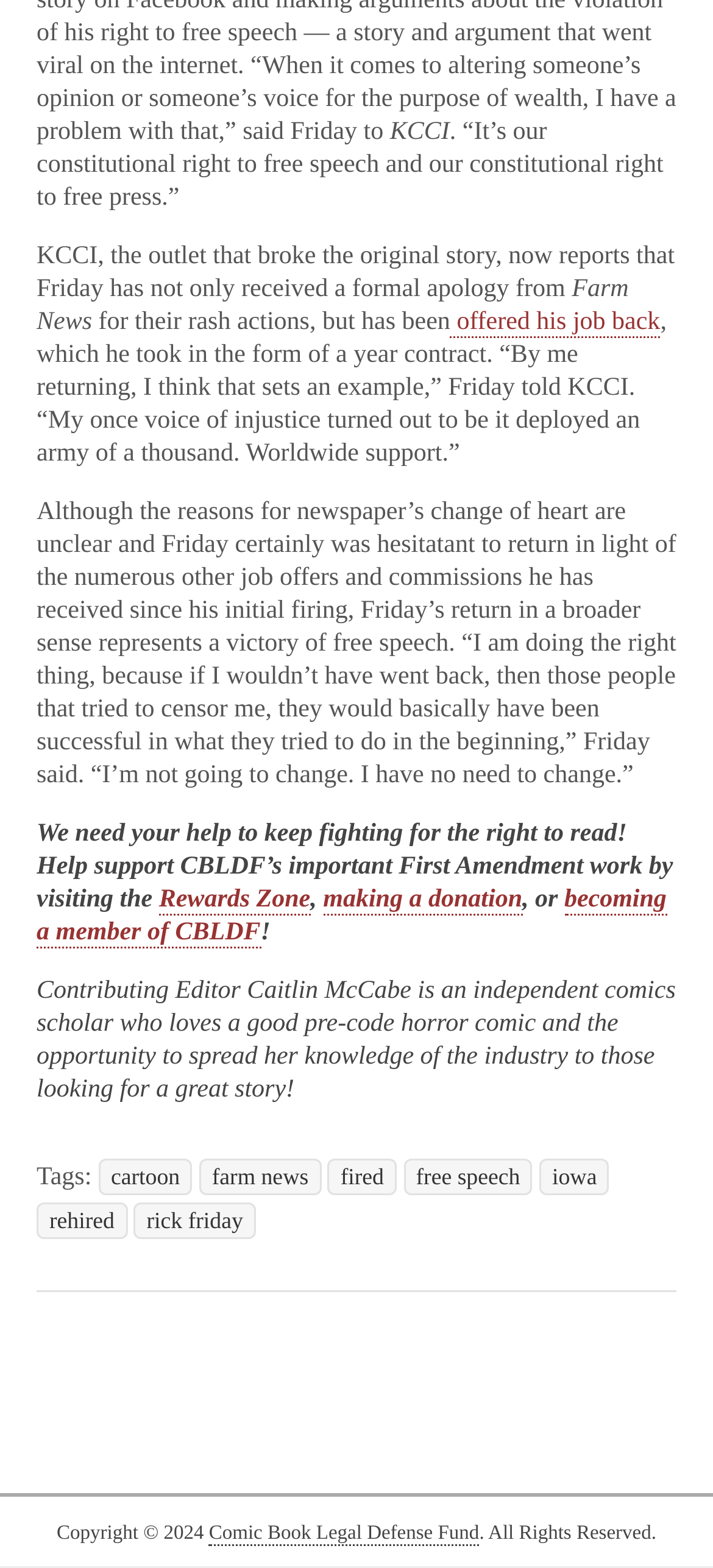Locate the bounding box coordinates of the clickable area to execute the instruction: "click the link to read more about Rick Friday". Provide the coordinates as four float numbers between 0 and 1, represented as [left, top, right, bottom].

[0.188, 0.767, 0.359, 0.79]